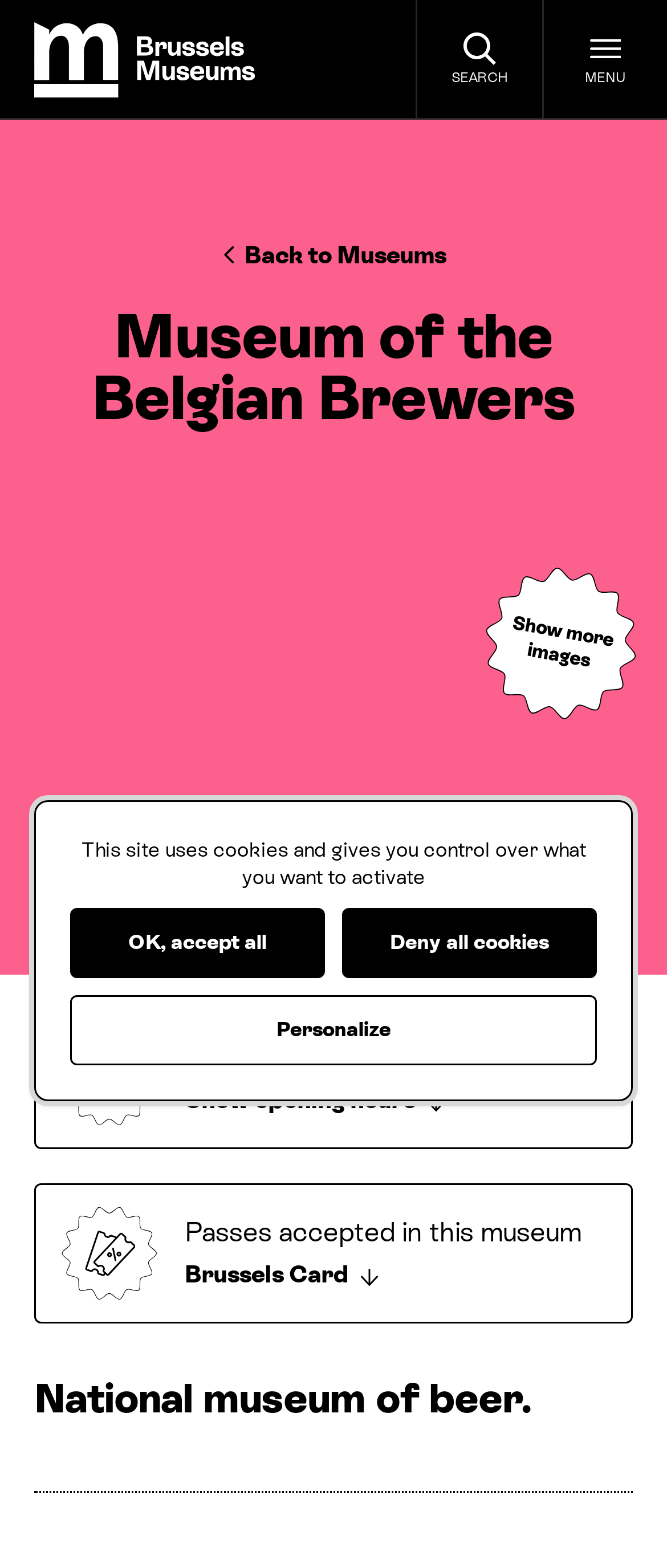Generate a comprehensive caption for the webpage you are viewing.

The webpage is about the National Museum of Beer, specifically the Museum of the Belgian Brewers in Brussels. At the top left, there is a link to "Brussels Museums" and a heading with the same text. On the top right, there are two buttons, "SEARCH" and "MENU", with a small image next to the "MENU" button. 

Below the top section, there is a header area that spans the entire width of the page. Within this area, there is a link to "Back to Museums" on the left, a heading that reads "Museum of the Belgian Brewers" in the center, and a figure that takes up the full width of the page. The figure contains a link to "Show more images".

Underneath the header area, there are two buttons, one that shows the museum's opening hours and another that indicates that the Brussels Card is accepted. 

Further down, there is a static text that reads "National museum of beer." 

At the very bottom of the page, there is a cookies management panel that spans the entire width of the page. Within this panel, there is a heading that reads "Cookies management panel" and a generic text that explains the use of cookies on the site. There are three buttons within this panel: "OK, accept all", "Deny all cookies", and "Personalize (modal window)".